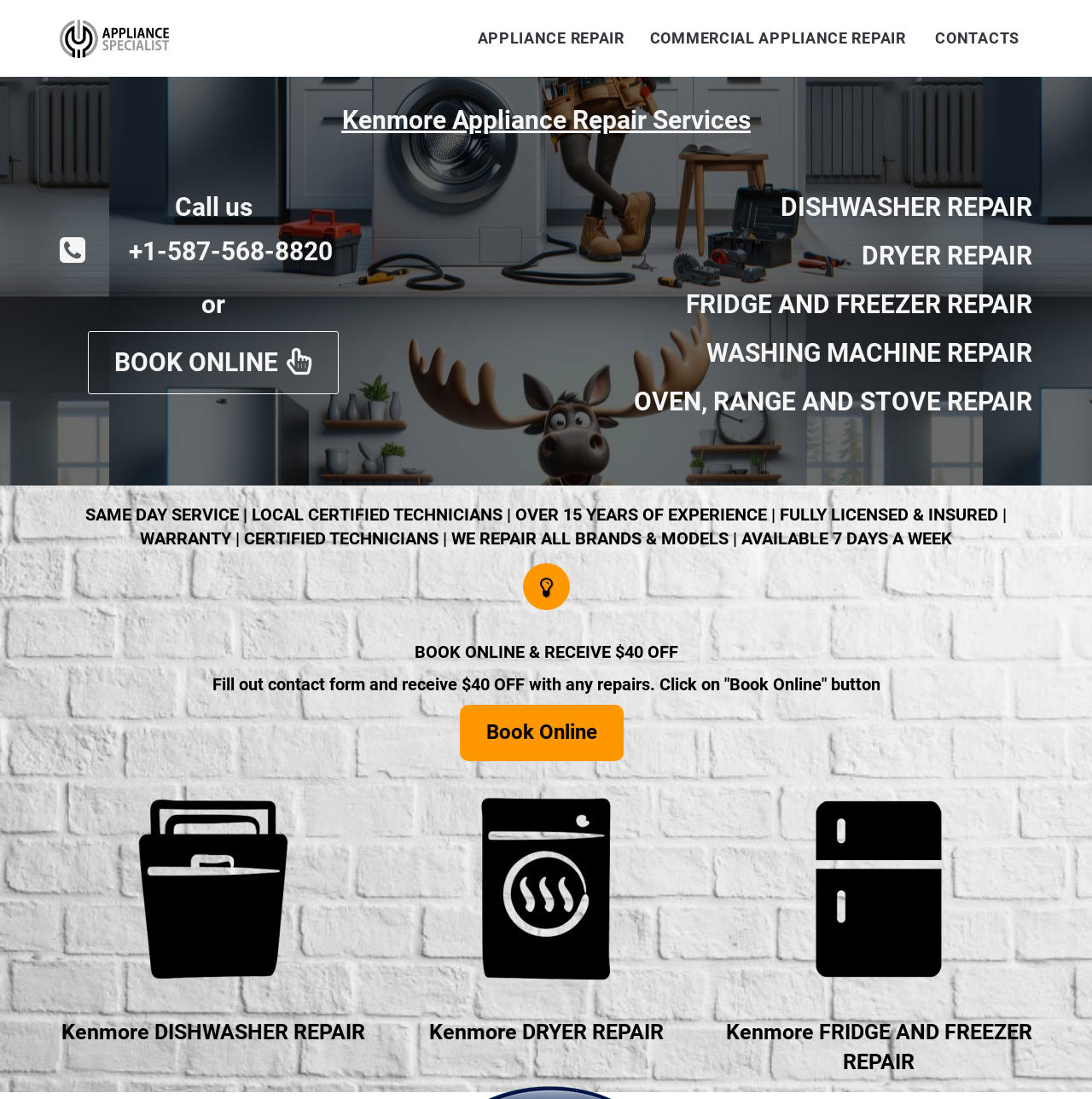What is the phone number to call for repair services?
Using the image as a reference, give an elaborate response to the question.

I found the phone number by looking at the link with the OCR text '+1-587-568-8820' which is located near the 'Call us' static text.